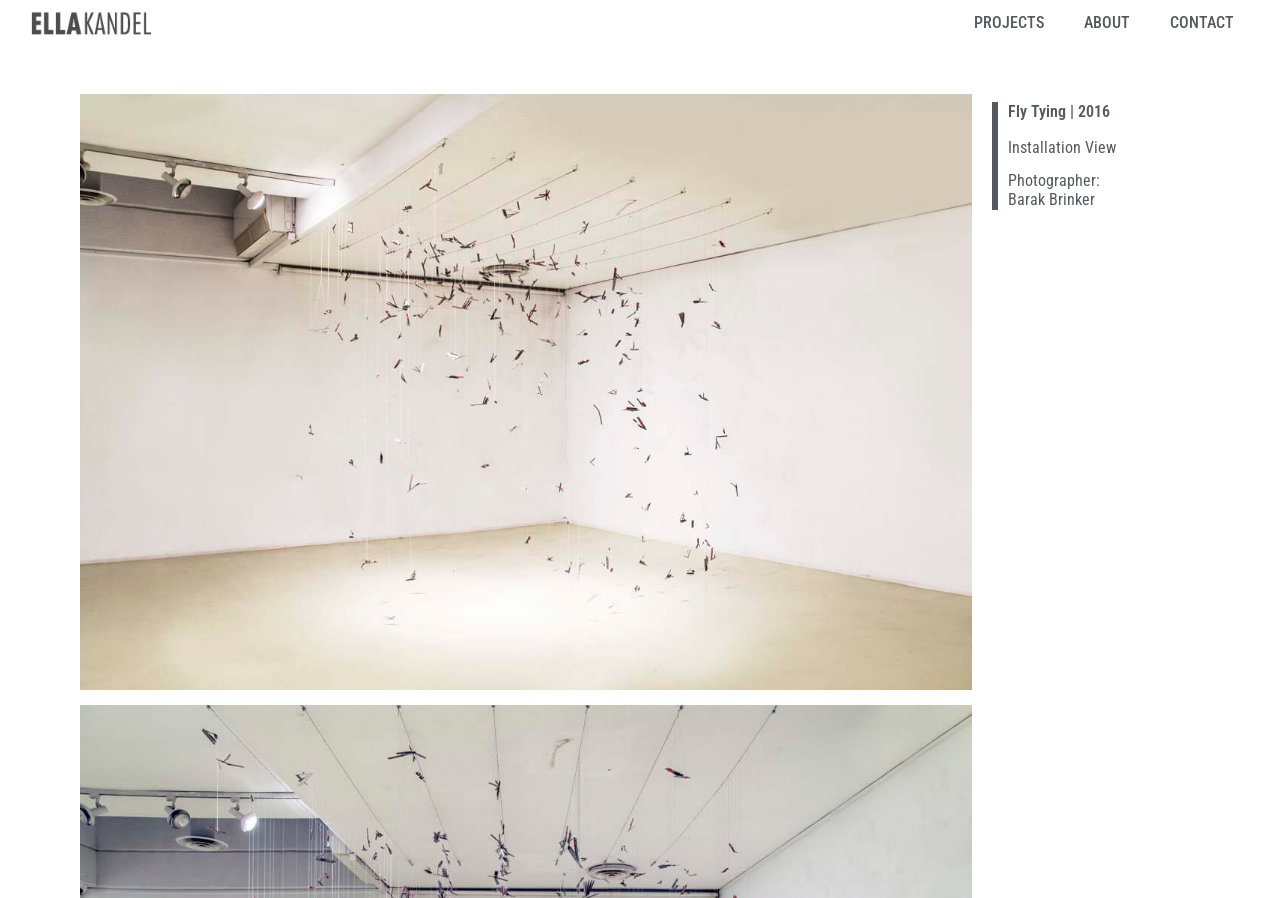How many navigation links are at the top?
Please look at the screenshot and answer using one word or phrase.

3